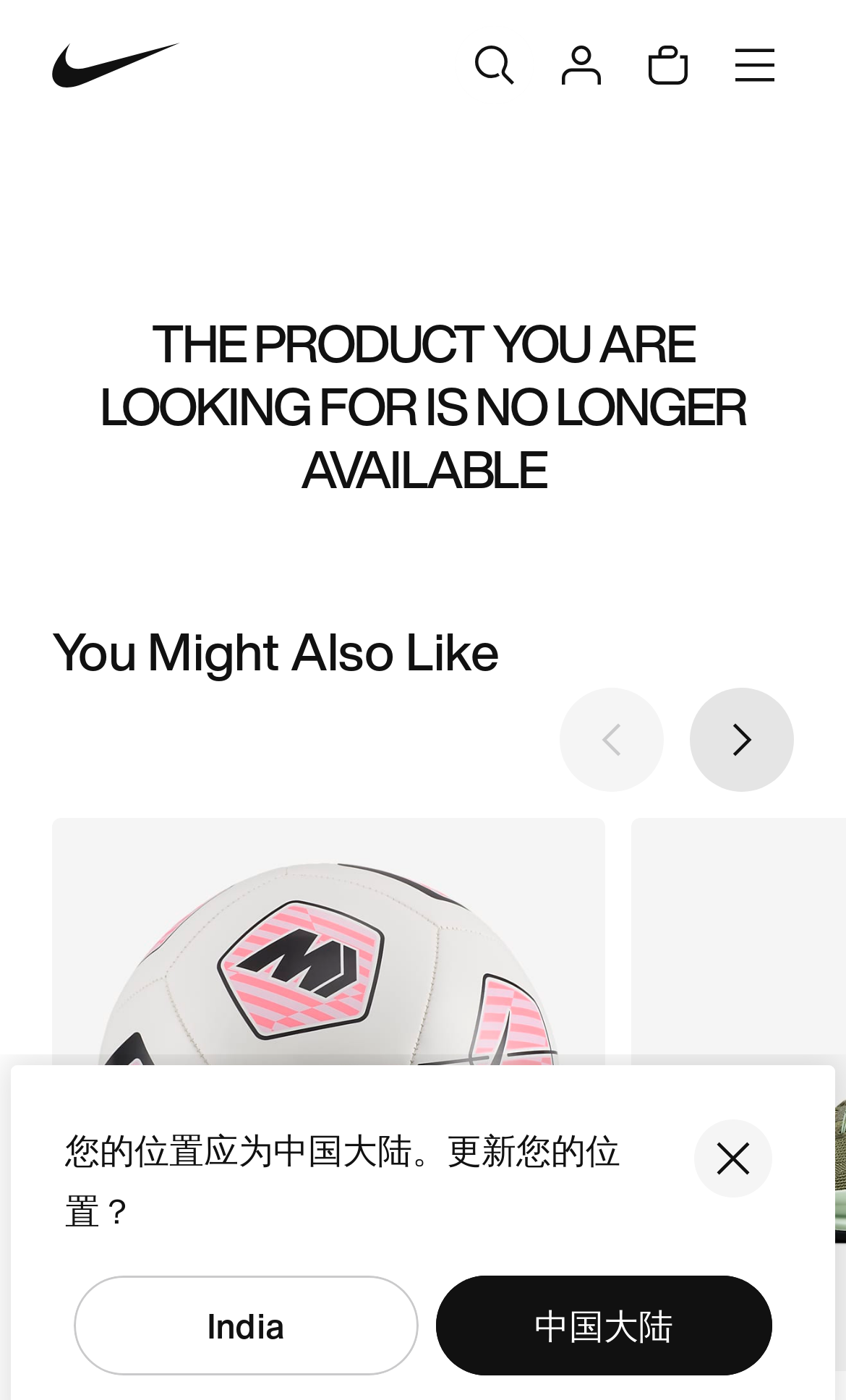Show the bounding box coordinates for the element that needs to be clicked to execute the following instruction: "open the menu". Provide the coordinates in the form of four float numbers between 0 and 1, i.e., [left, top, right, bottom].

[0.846, 0.019, 0.938, 0.074]